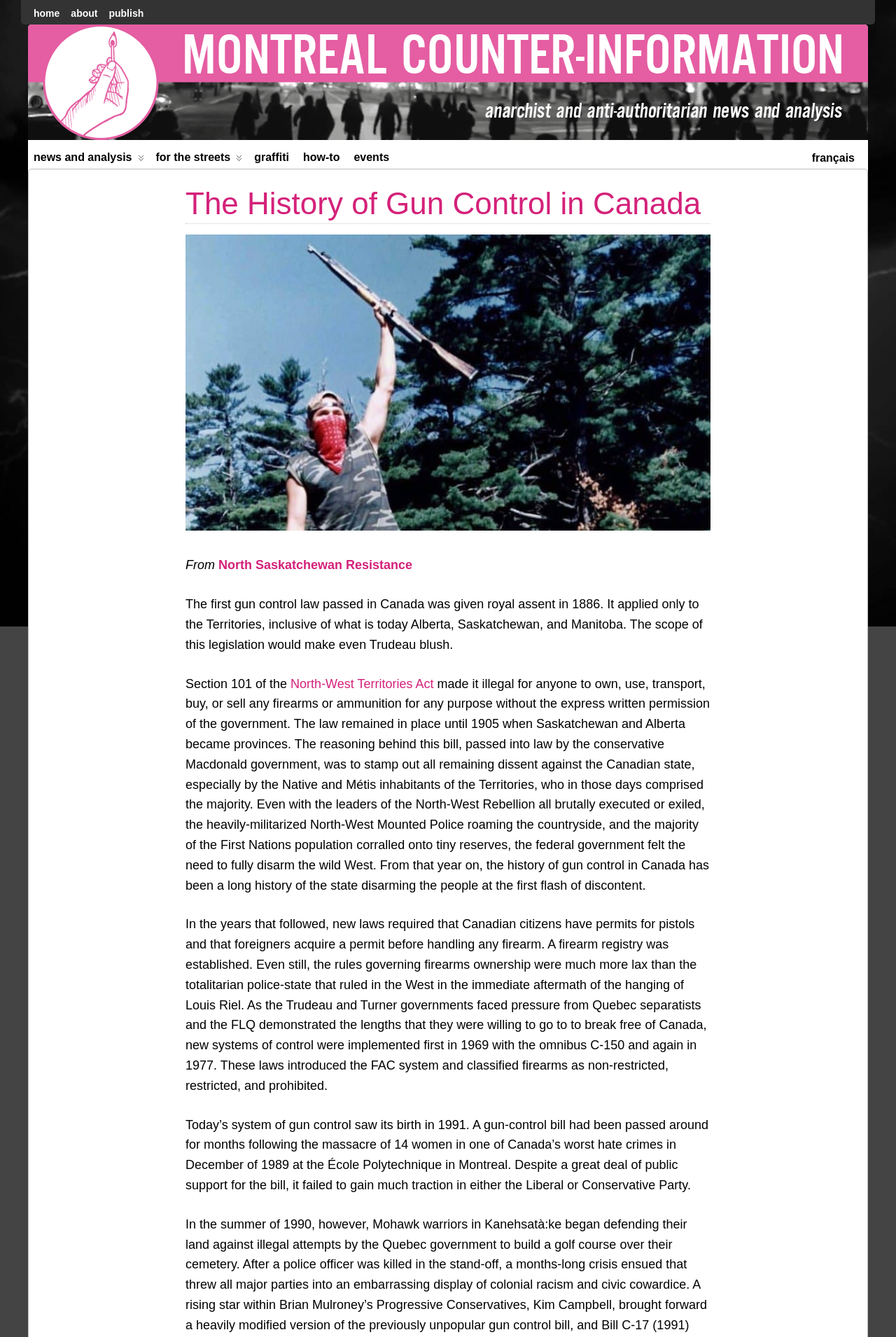Describe in detail what you see on the webpage.

The webpage is about the history of gun control in Canada. At the top, there are several links, including "home", "about", "publish", and "Montréal Counter-information", which are aligned horizontally and take up a small portion of the top section of the page. Below these links, there is a larger link "Montréal Contre-information" that spans almost the entire width of the page, accompanied by an image with the same name.

To the right of the image, there is a link "français" and several other links, including "news and analysis", "for the streets", "graffiti", "how-to", and "events", which are arranged horizontally and take up a small portion of the top-right section of the page.

The main content of the webpage is divided into sections, with a heading "The History of Gun Control in Canada" at the top. Below the heading, there is a link with the same name. The text begins with "From North Saskatchewan Resistance" and describes the first gun control law passed in Canada in 1886, which applied only to the Territories. The text then explains the scope of this legislation and its impact on the Native and Métis inhabitants of the Territories.

The text continues to describe the history of gun control in Canada, including the introduction of new laws, permits, and a firearm registry. It also mentions the implementation of new systems of control in 1969 and 1977, and the birth of today's system of gun control in 1991, following a massacre at the École Polytechnique in Montreal. The text is divided into paragraphs, with links to specific terms, such as "North-West Territories Act", scattered throughout.